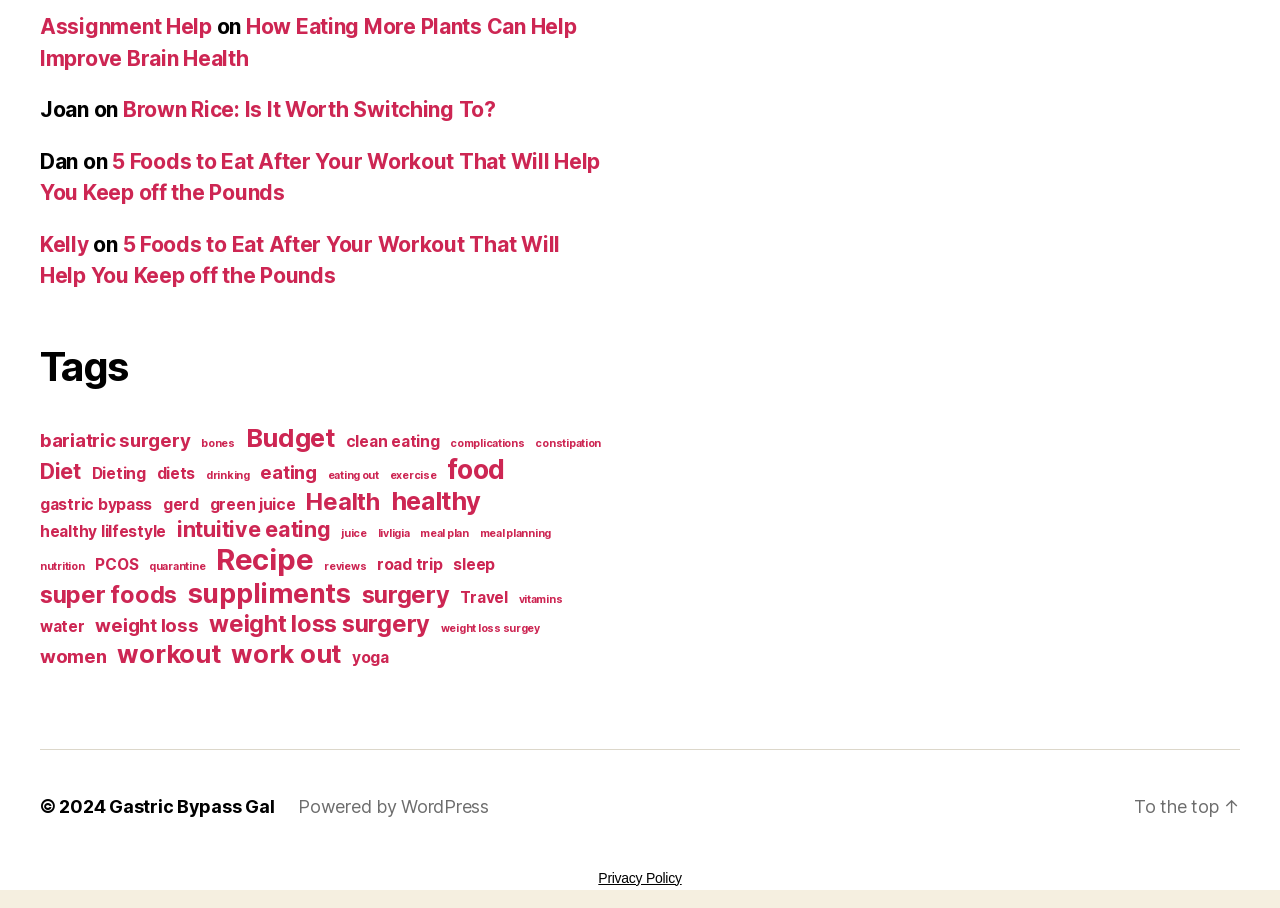Locate the bounding box coordinates of the element's region that should be clicked to carry out the following instruction: "Click on the 'Assignment Help' link". The coordinates need to be four float numbers between 0 and 1, i.e., [left, top, right, bottom].

[0.031, 0.015, 0.166, 0.043]